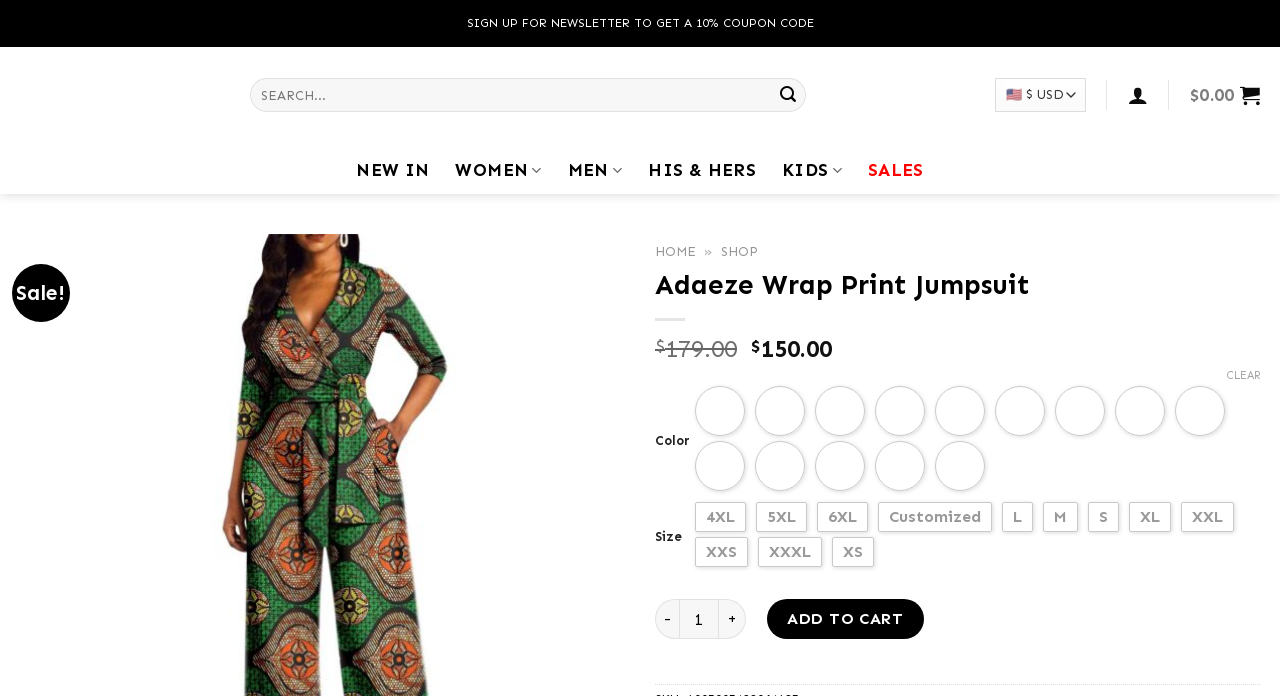Can you determine the main header of this webpage?

Adaeze Wrap Print Jumpsuit